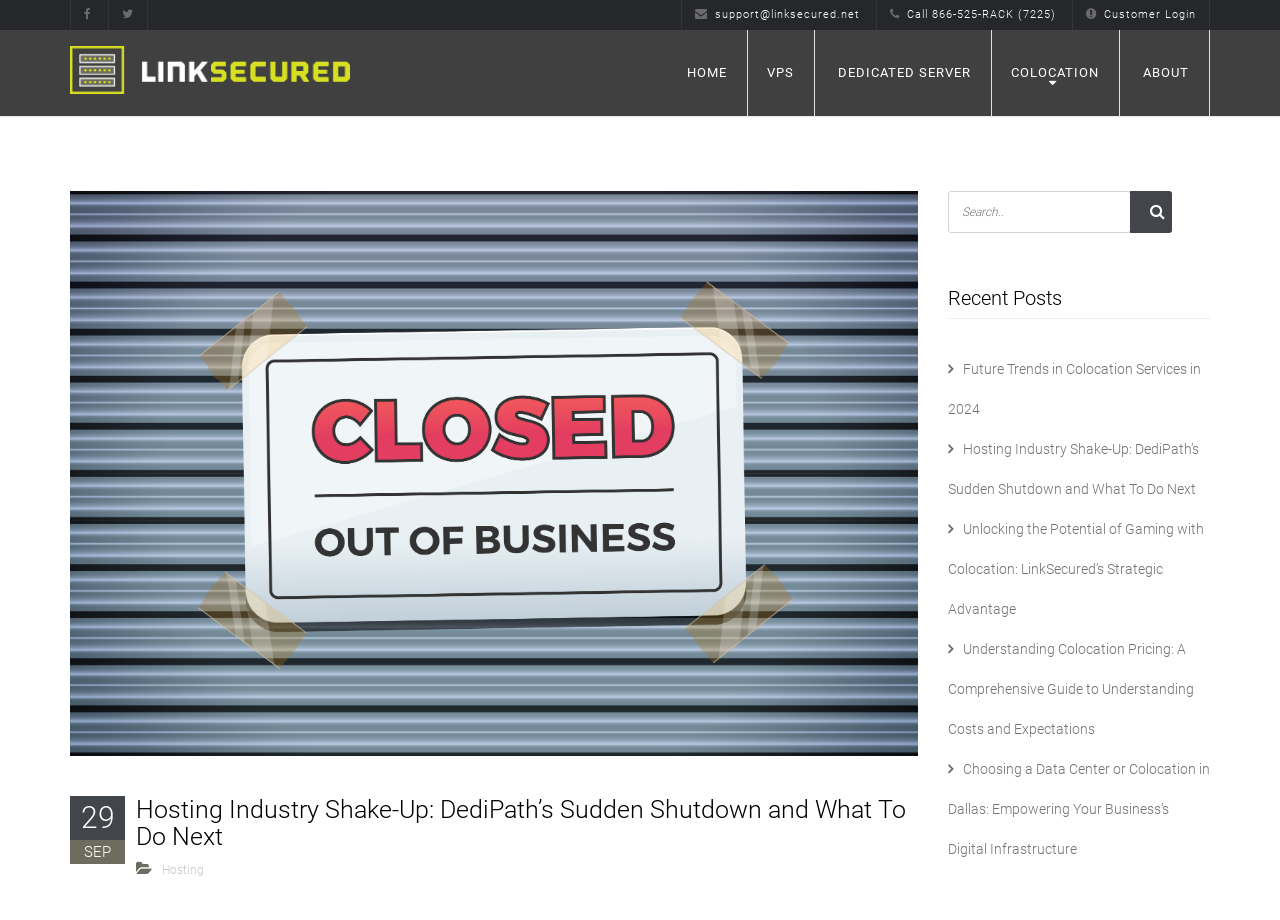Refer to the image and answer the question with as much detail as possible: How many navigation links are there?

The navigation links can be found at the top of the webpage, and they are 'HOME', 'VPS', 'DEDICATED SERVER', 'COLOCATION', and 'ABOUT'. There are 5 links in total.